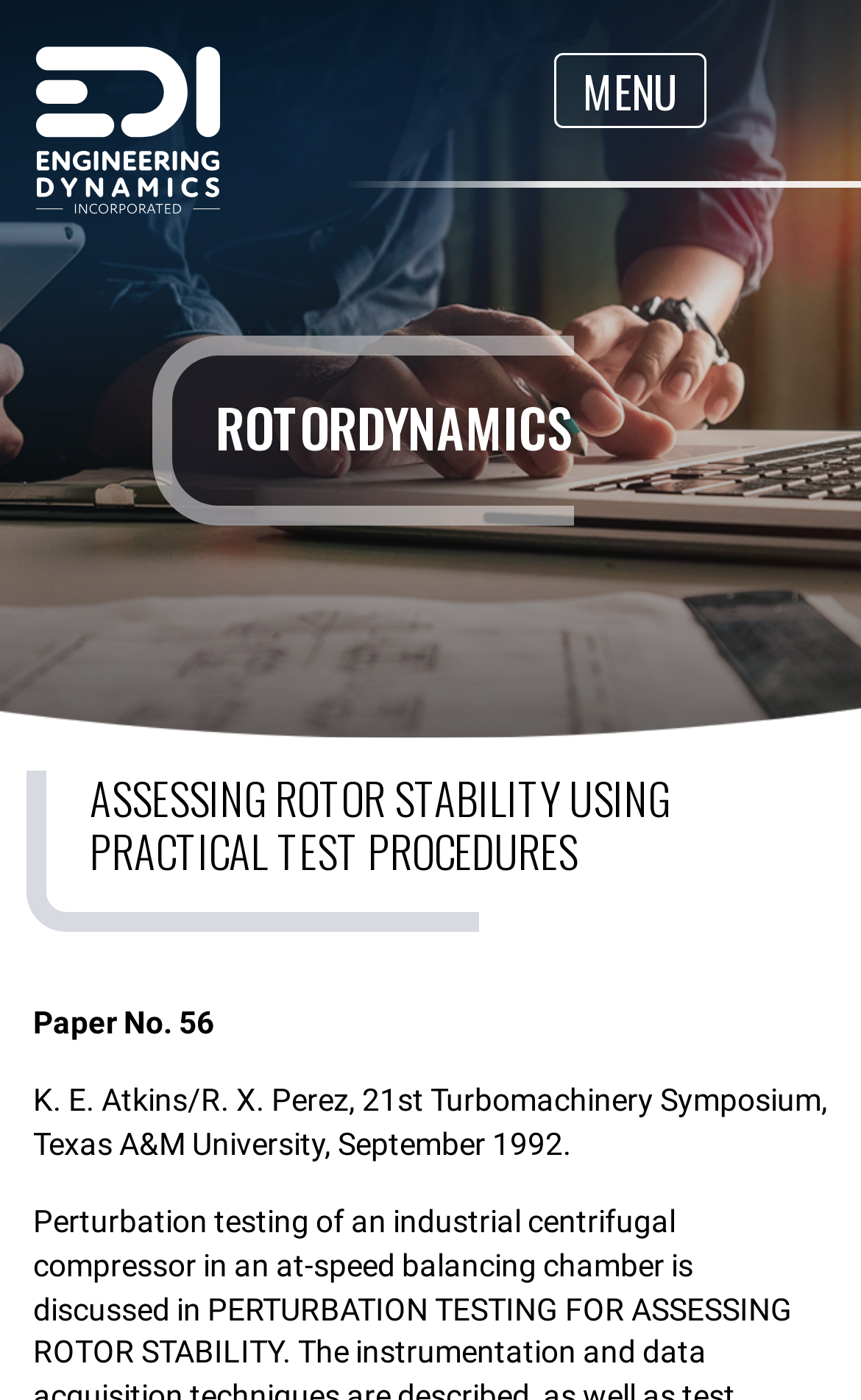What is the topic of the paper?
Look at the image and answer the question with a single word or phrase.

Rotor stability